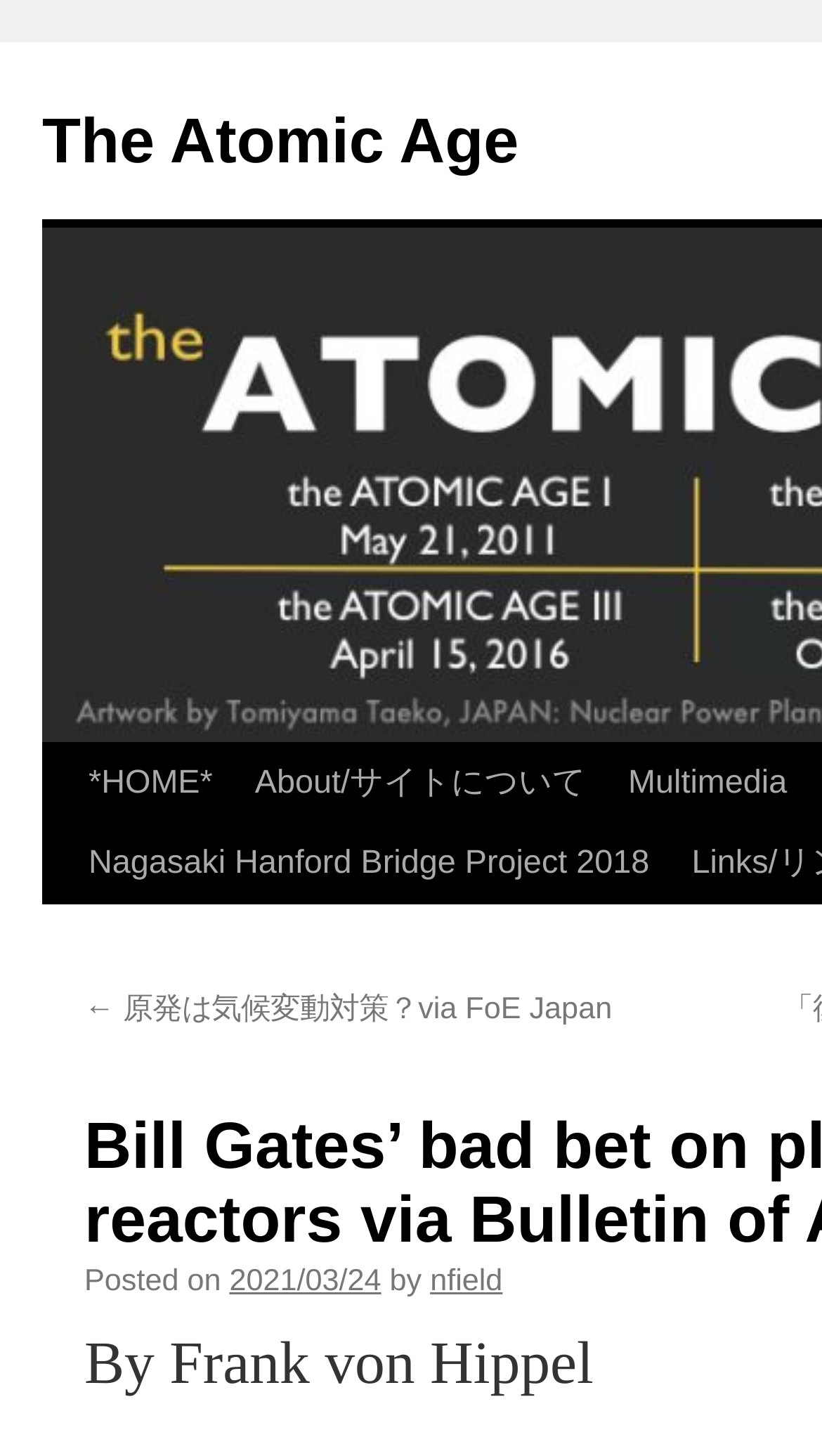Summarize the webpage in an elaborate manner.

The webpage appears to be an article or blog post discussing Bill Gates' investment in plutonium-fueled reactors, as indicated by the title "Bill Gates’ bad bet on plutonium-fueled reactors via Bulletin of Atomic Scientists | The Atomic Age". 

At the top of the page, there are several links, including "The Atomic Age", "Skip to content", "*HOME*", "About/サイトについて", "Multimedia", and "Nagasaki Hanford Bridge Project 2018". These links are positioned horizontally, with "The Atomic Age" on the left and "Multimedia" on the right.

Below these links, there is a section dedicated to the article. The title "Nagasaki Hanford Bridge Project 2018" is followed by a link to a previous article, "← 原発は気候変動対策？via FoE Japan". 

Further down, there is a line of text that includes the posting date, "2021/03/24", and the author's name, "nfield". The author's full name, "Frank von Hippel", is mentioned in a separate line below.

There are no images on the page. The overall content is focused on the article, with a clear hierarchy of information and easy navigation through the links provided.